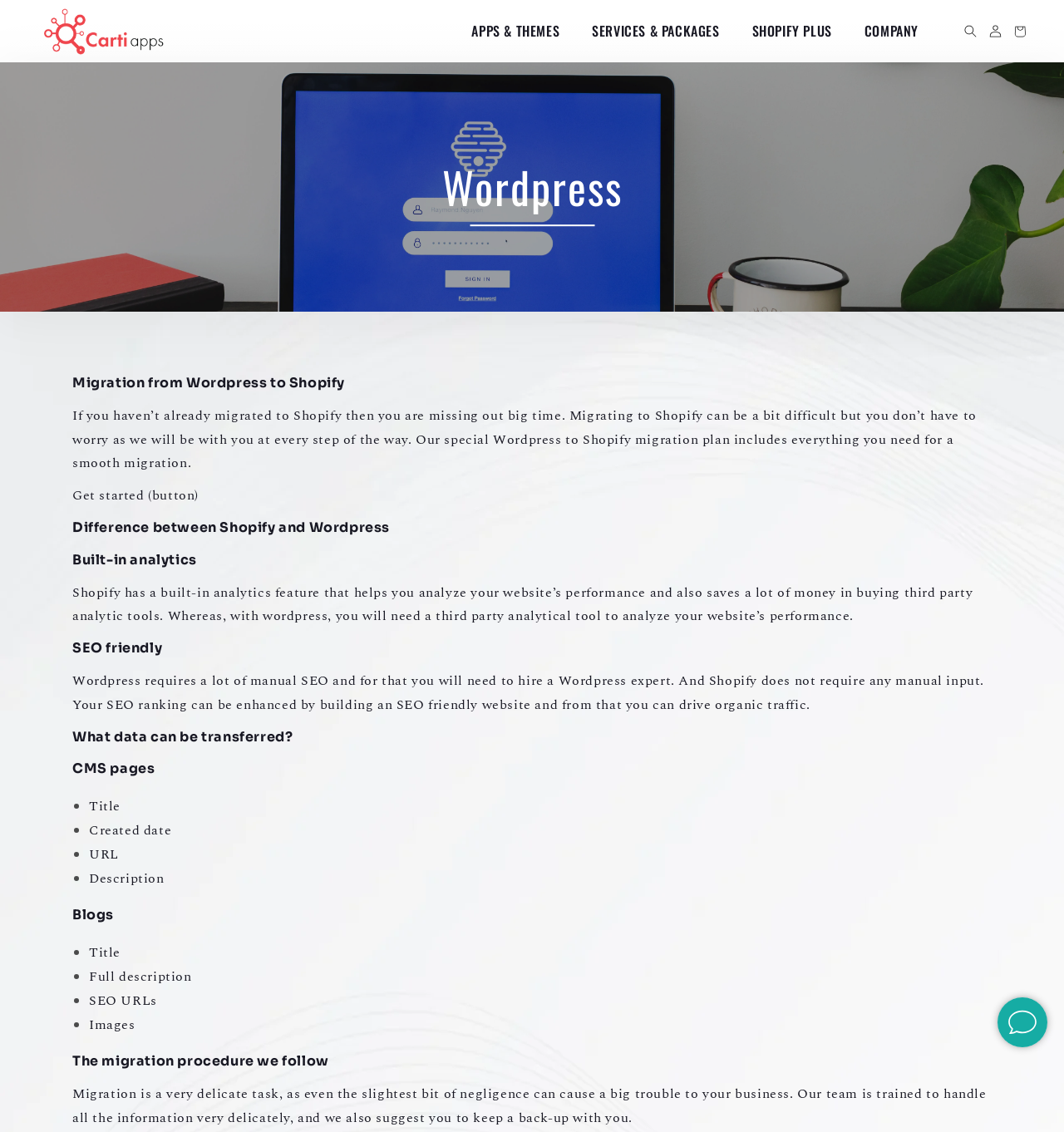Please identify the bounding box coordinates of the area that needs to be clicked to follow this instruction: "Get started with the migration process".

[0.068, 0.429, 0.187, 0.447]